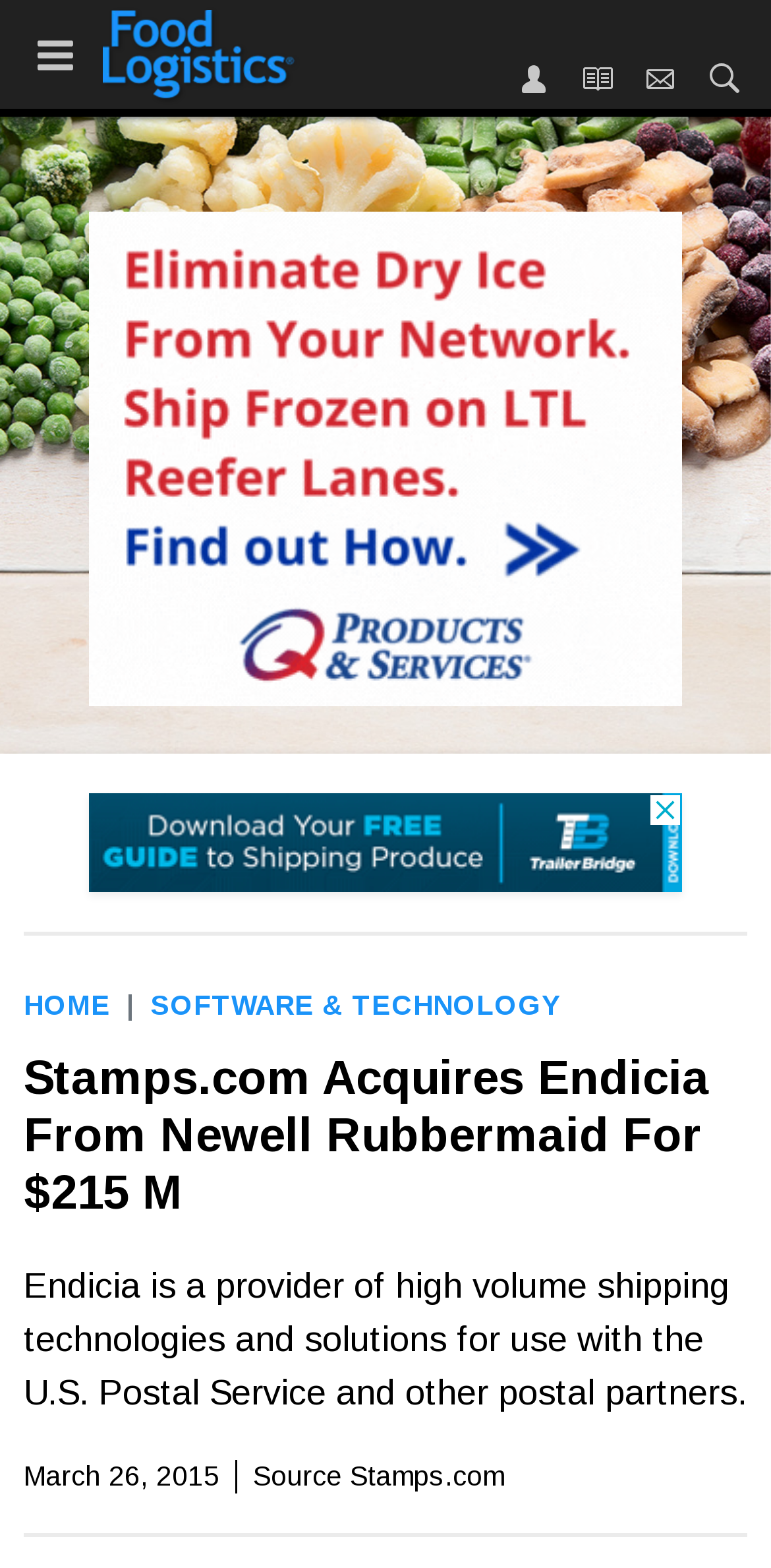What is the amount of the acquisition?
Can you provide an in-depth and detailed response to the question?

The amount of the acquisition is mentioned in the webpage content, specifically the heading 'Stamps.com Acquires Endicia From Newell Rubbermaid For $215 M'.